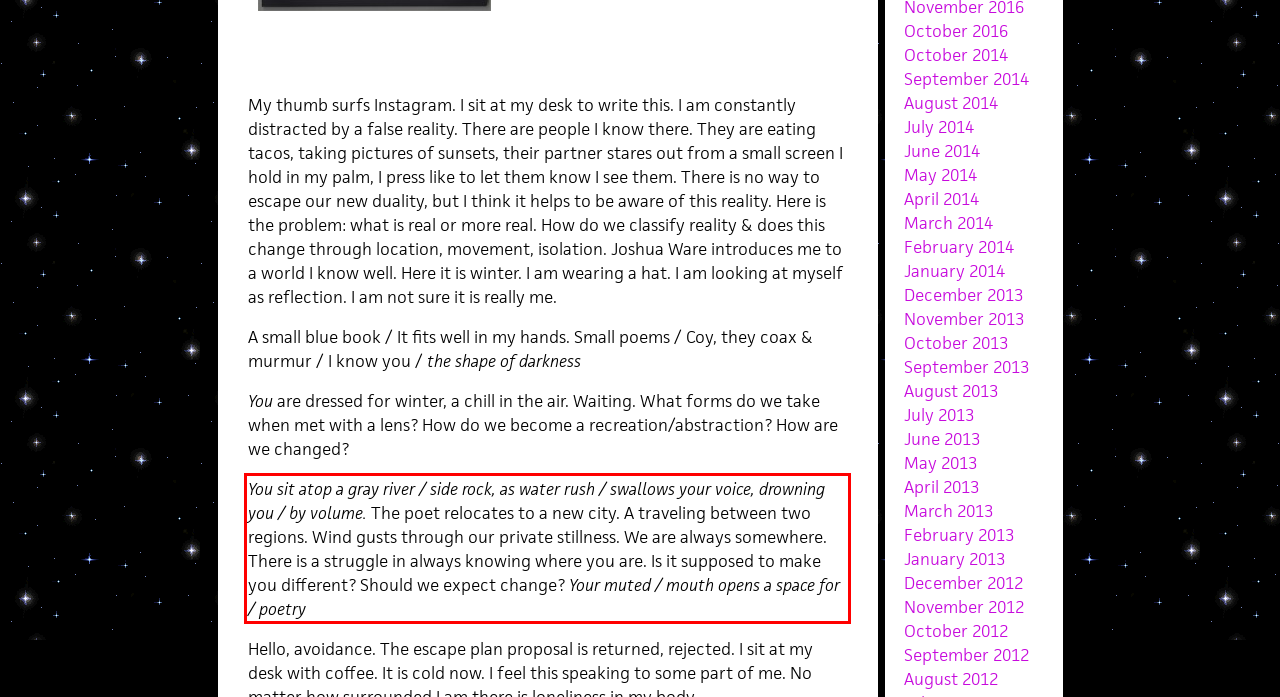Within the screenshot of a webpage, identify the red bounding box and perform OCR to capture the text content it contains.

You sit atop a gray river / side rock, as water rush / swallows your voice, drowning you / by volume. The poet relocates to a new city. A traveling between two regions. Wind gusts through our private stillness. We are always somewhere. There is a struggle in always knowing where you are. Is it supposed to make you different? Should we expect change? Your muted / mouth opens a space for / poetry